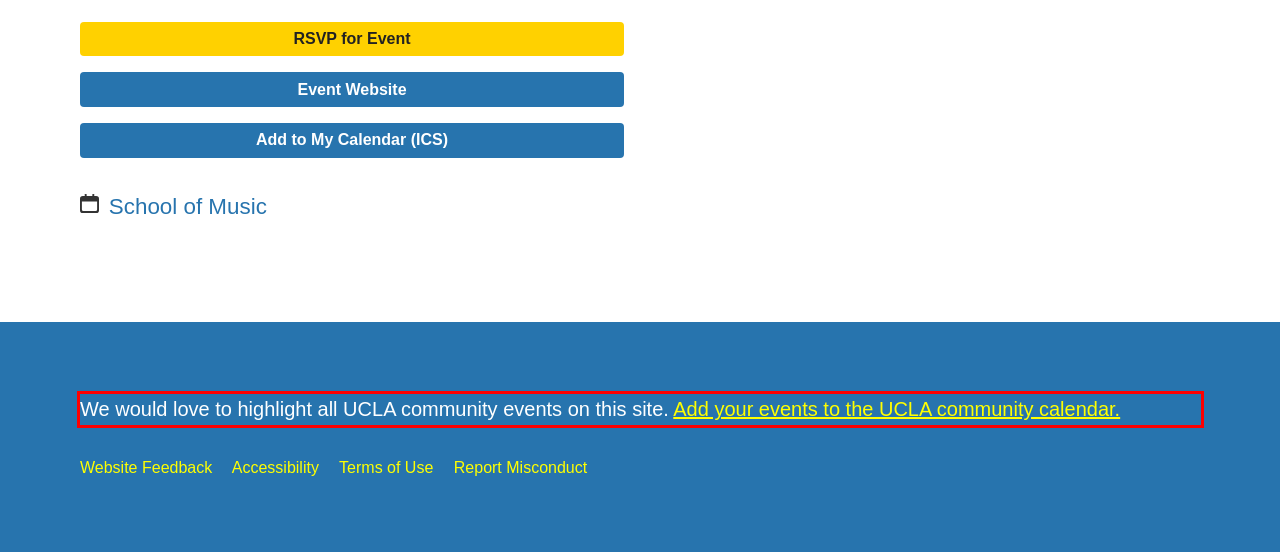Identify the text within the red bounding box on the webpage screenshot and generate the extracted text content.

We would love to highlight all UCLA community events on this site. Add your events to the UCLA community calendar.